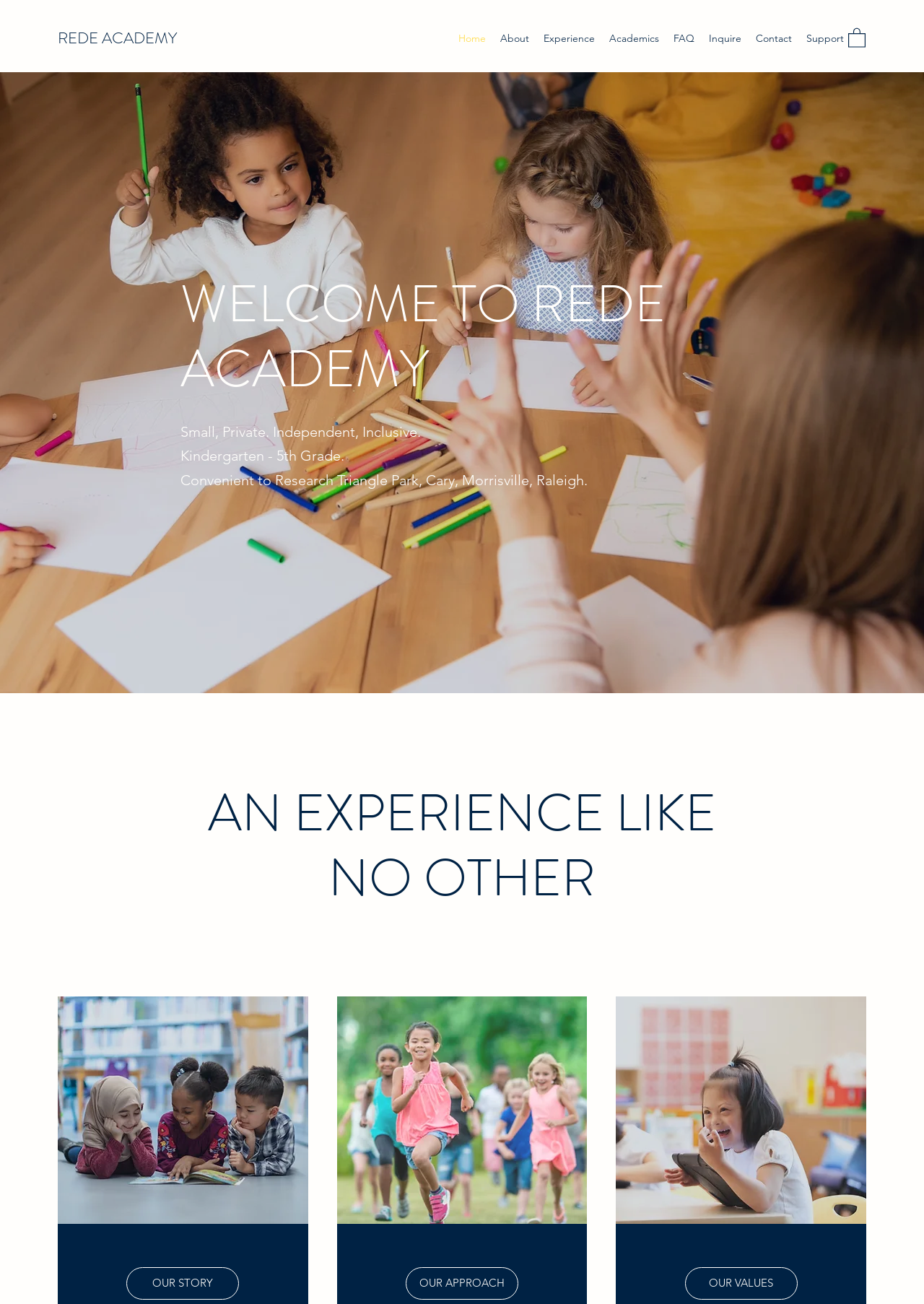Specify the bounding box coordinates of the area to click in order to execute this command: 'Click the Support link'. The coordinates should consist of four float numbers ranging from 0 to 1, and should be formatted as [left, top, right, bottom].

[0.865, 0.021, 0.921, 0.038]